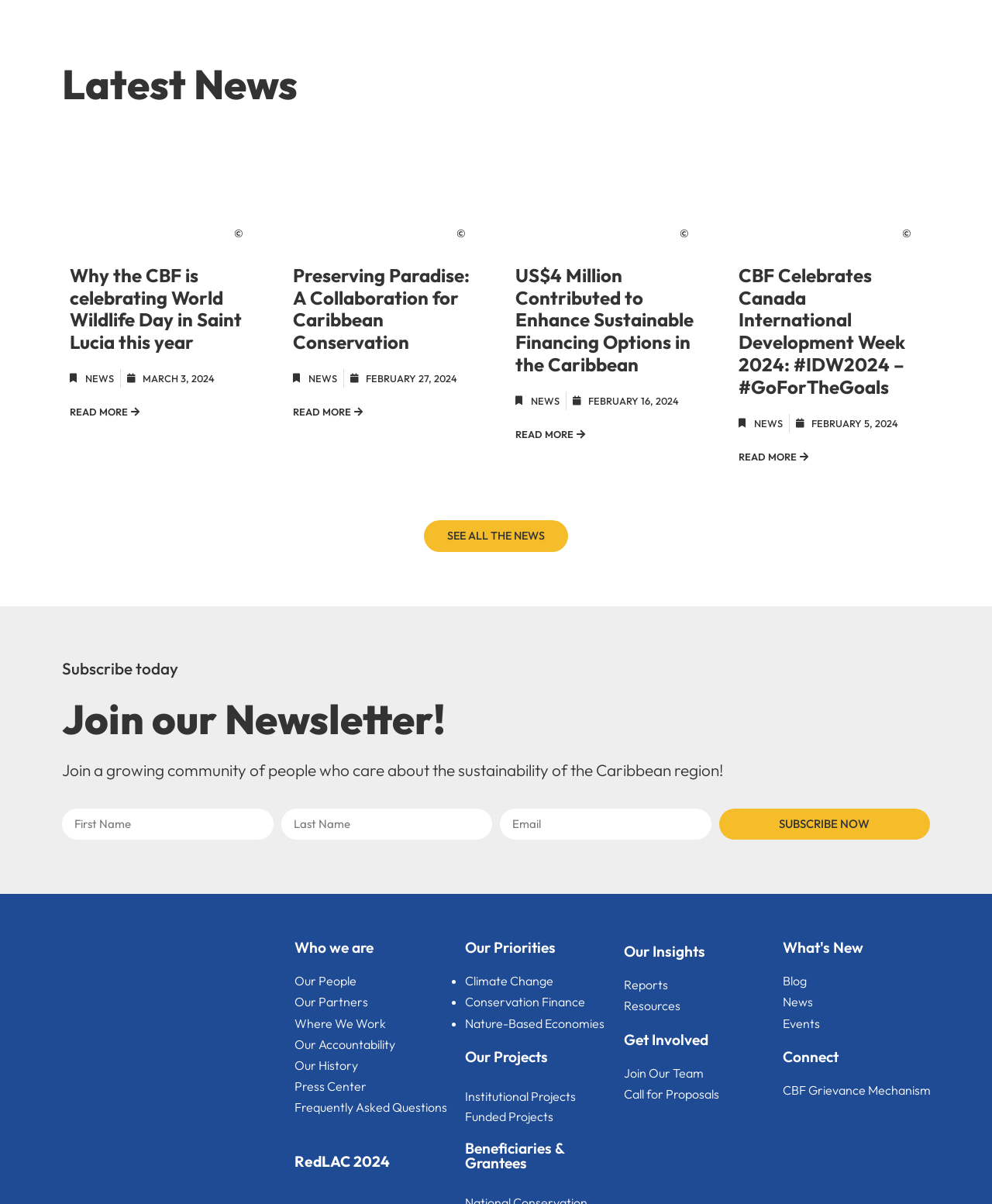Locate the bounding box coordinates of the area to click to fulfill this instruction: "Learn more about the article". The bounding box should be presented as four float numbers between 0 and 1, in the order [left, top, right, bottom].

None